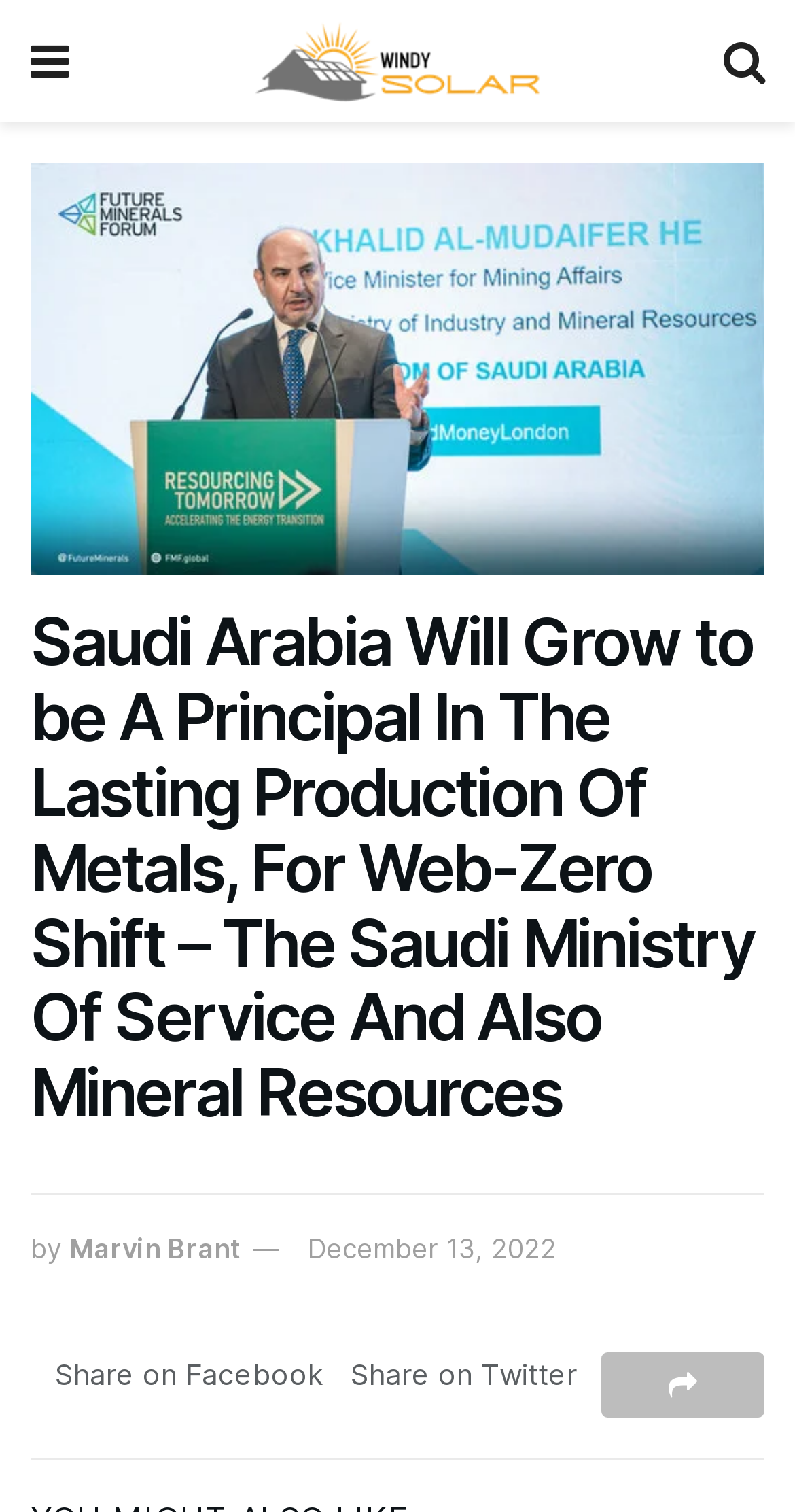Please respond to the question with a concise word or phrase:
What is the author of the article?

Marvin Brant